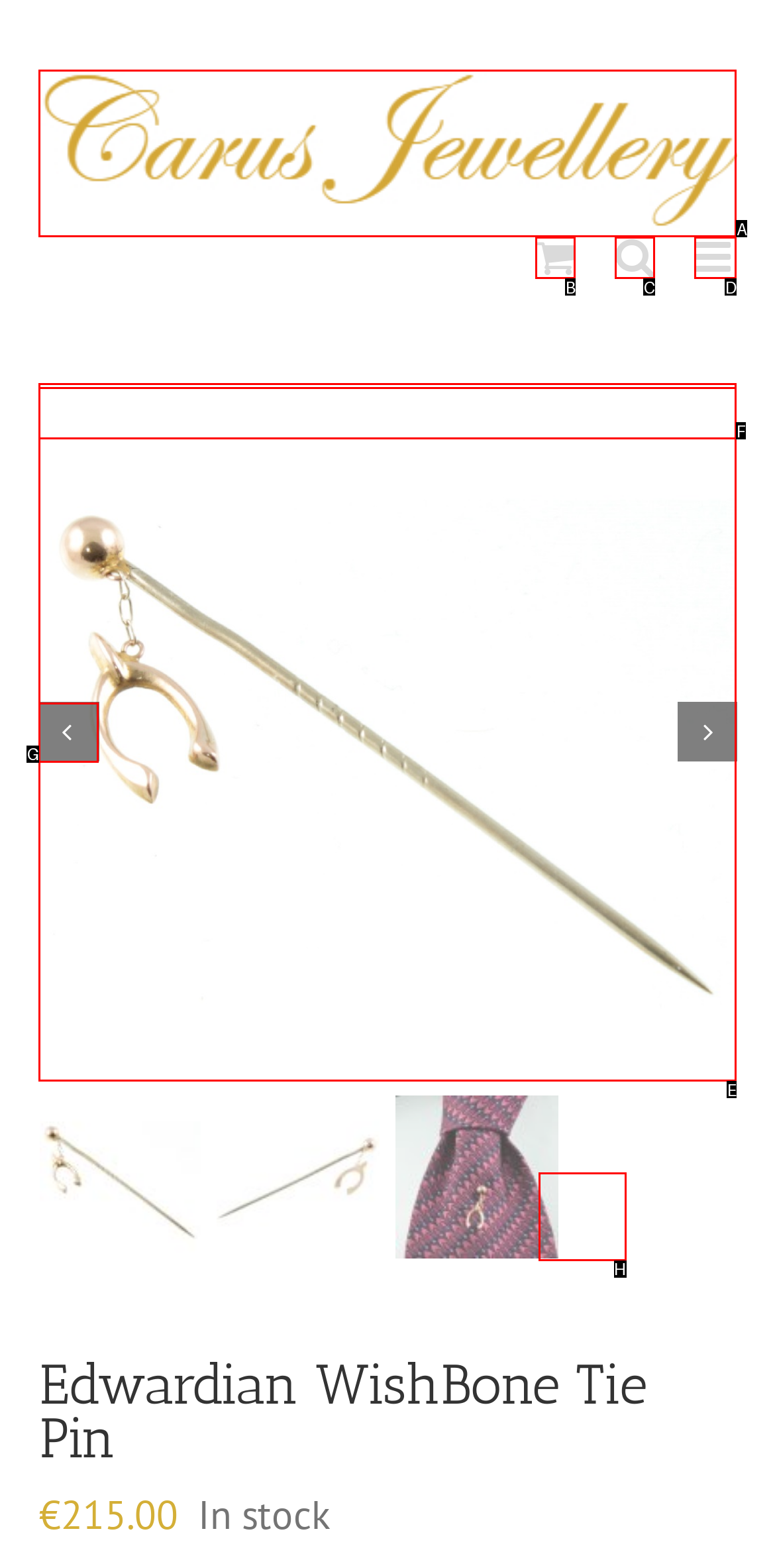Select the letter of the UI element you need to click to complete this task: Go to Top.

H